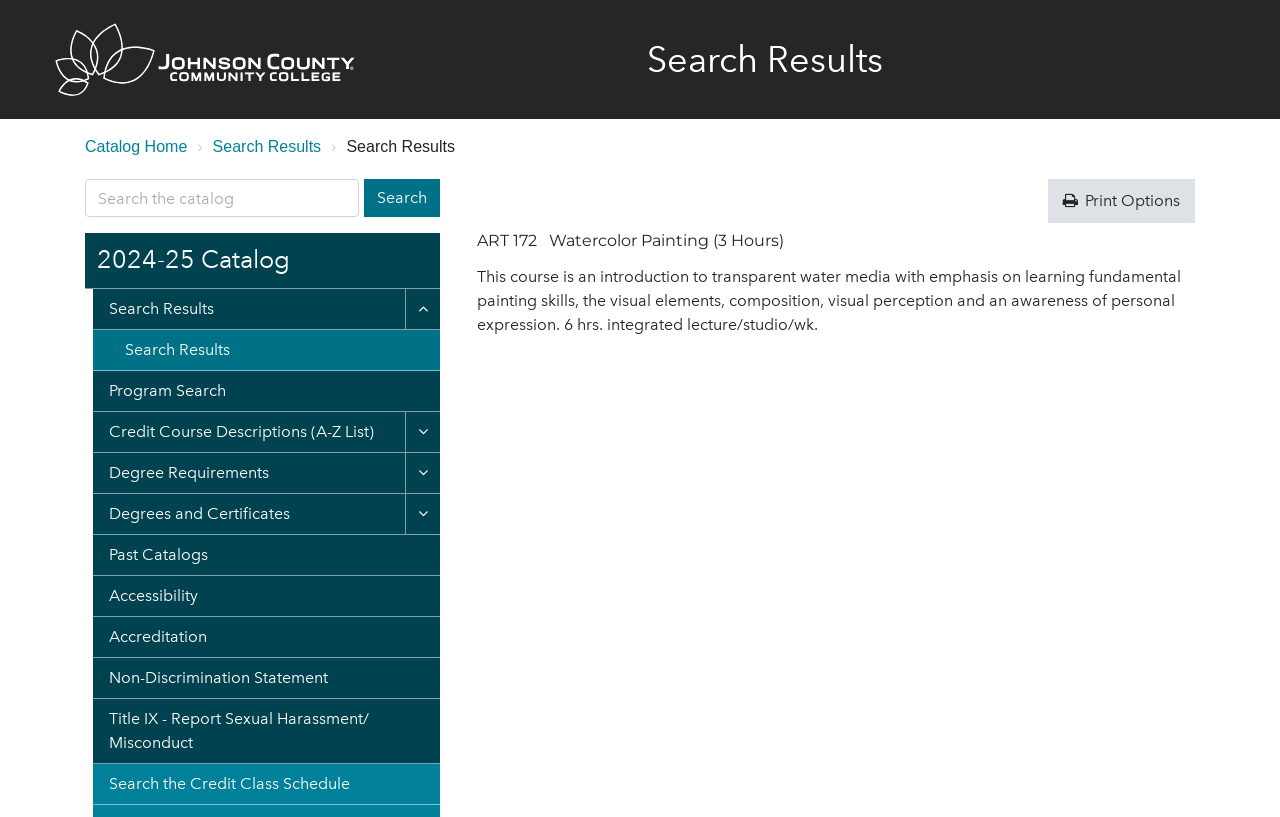Identify the bounding box of the HTML element described here: "Degrees and Certificates". Provide the coordinates as four float numbers between 0 and 1: [left, top, right, bottom].

[0.073, 0.604, 0.343, 0.654]